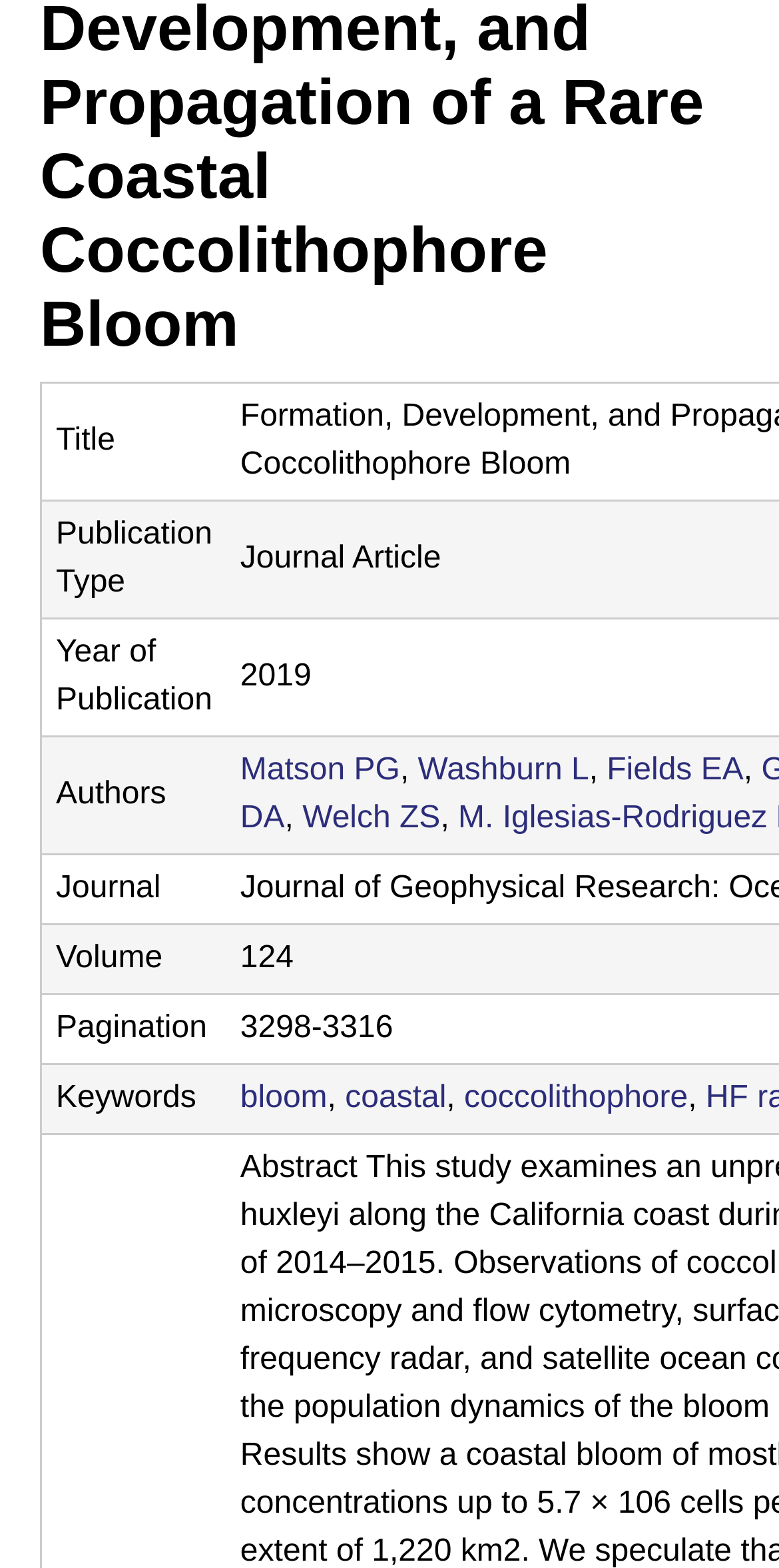Determine the bounding box coordinates for the HTML element described here: "coccolithophore".

[0.596, 0.689, 0.883, 0.711]